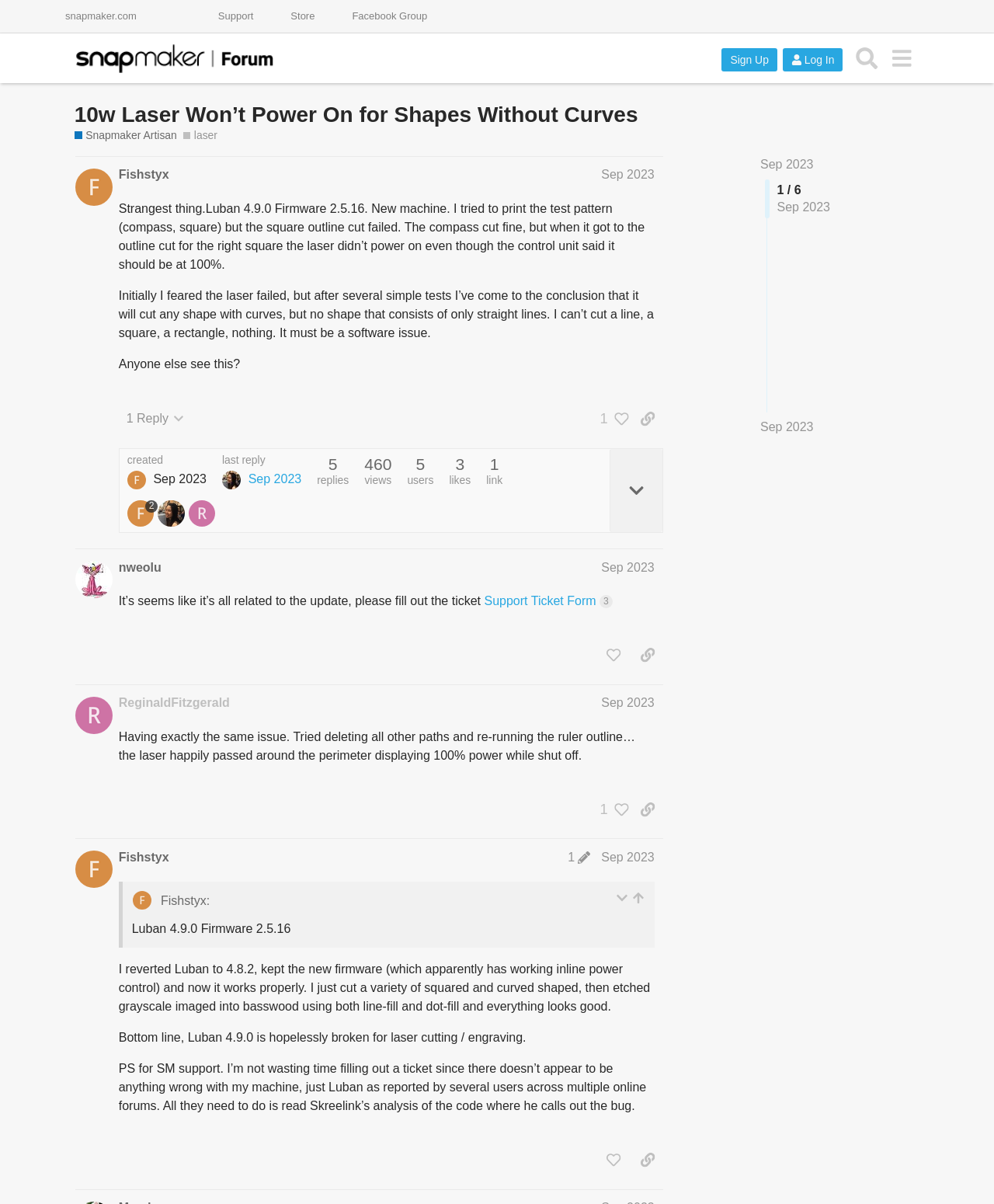Can you locate the main headline on this webpage and provide its text content?

10w Laser Won’t Power On for Shapes Without Curves